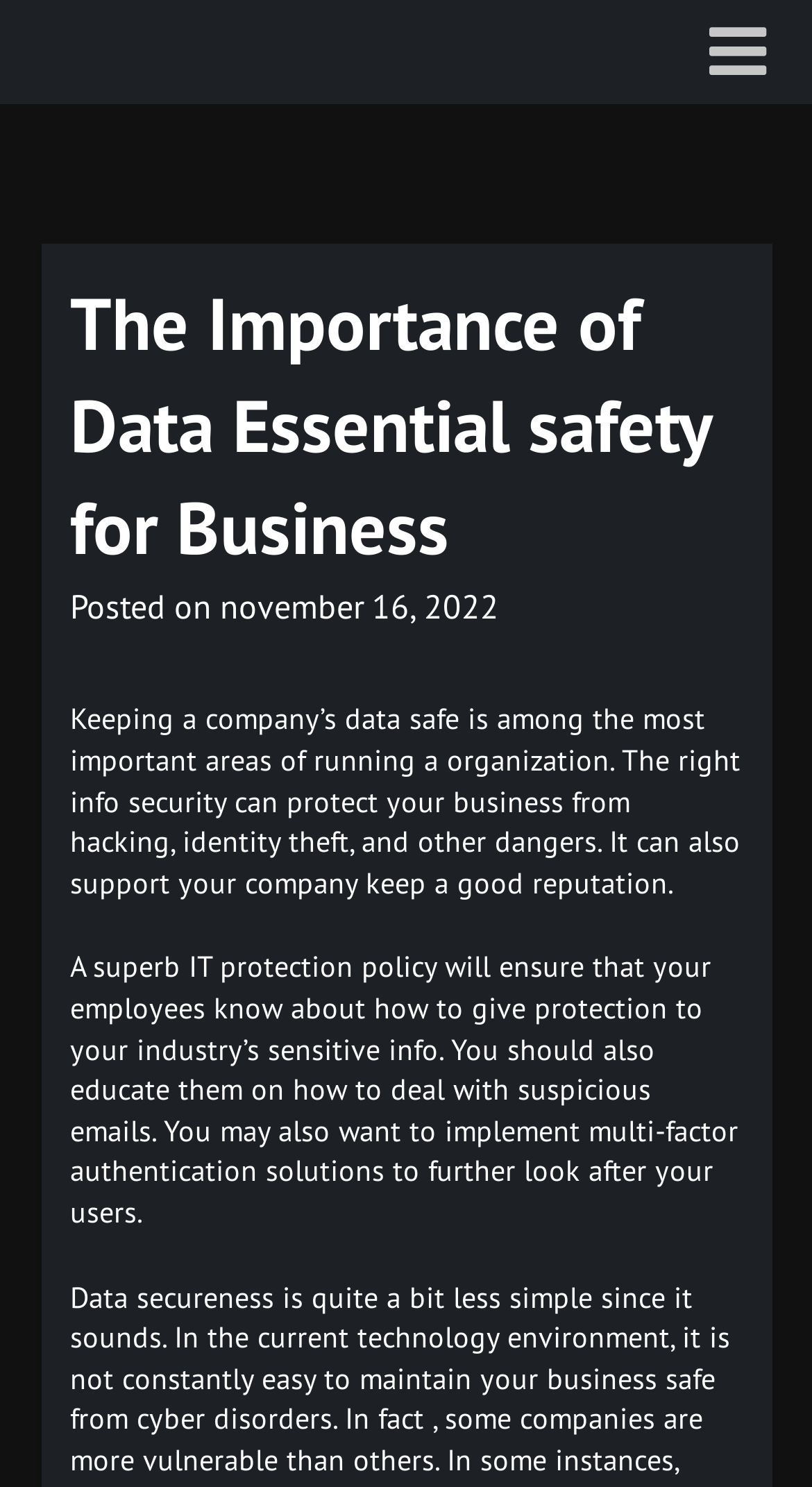Identify the primary heading of the webpage and provide its text.

The Importance of Data Essential safety for Business